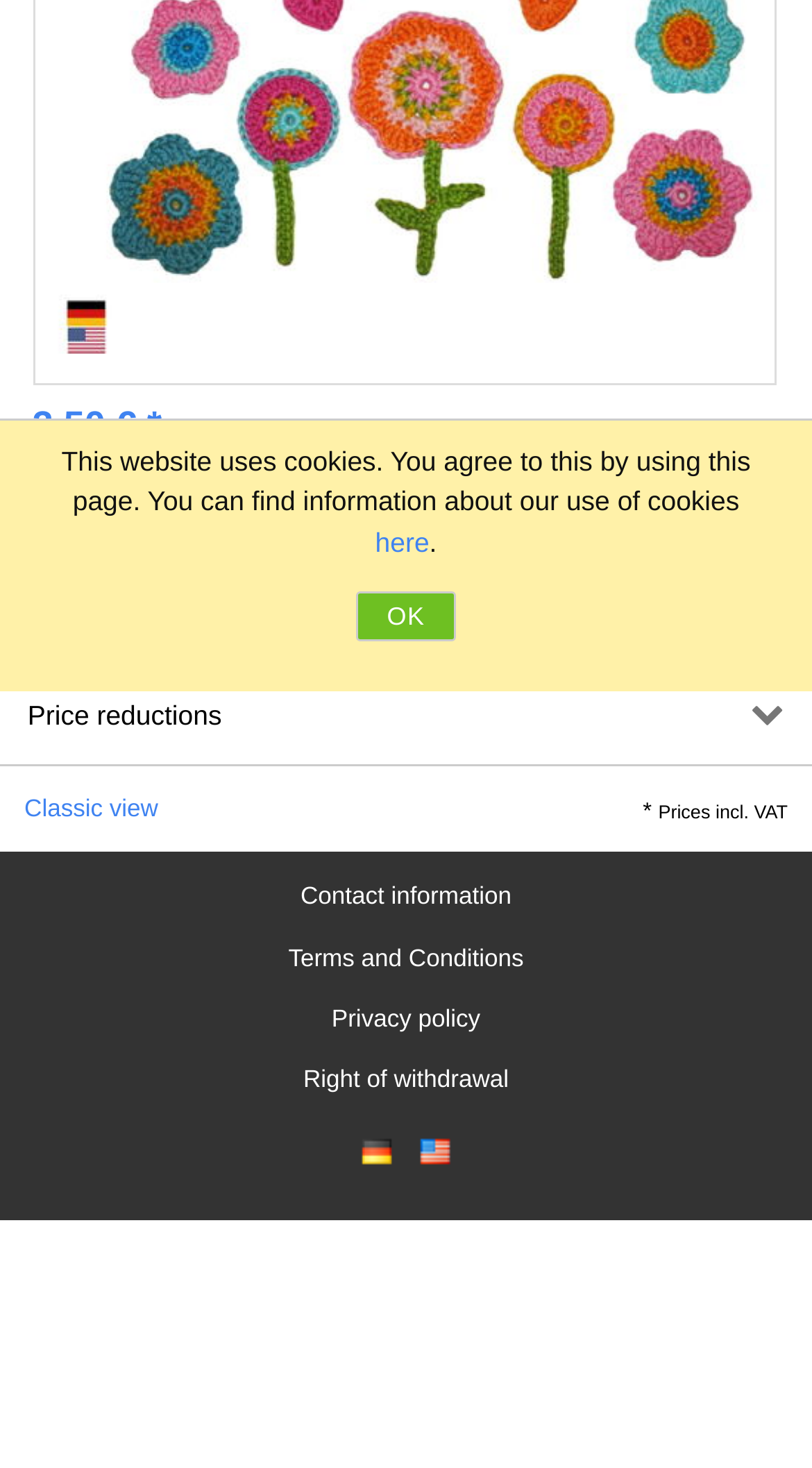Find the bounding box coordinates corresponding to the UI element with the description: "here". The coordinates should be formatted as [left, top, right, bottom], with values as floats between 0 and 1.

[0.462, 0.359, 0.529, 0.38]